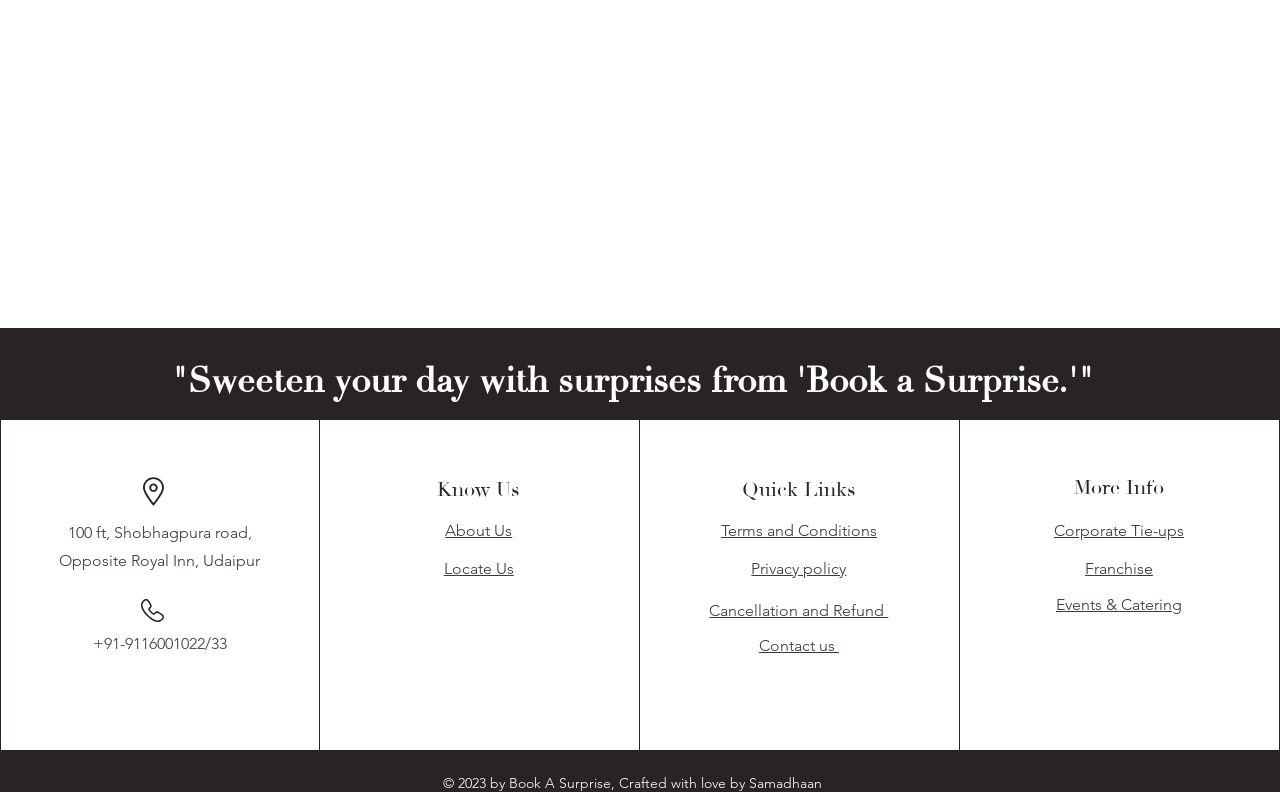Please indicate the bounding box coordinates of the element's region to be clicked to achieve the instruction: "Contact the company". Provide the coordinates as four float numbers between 0 and 1, i.e., [left, top, right, bottom].

[0.593, 0.802, 0.655, 0.826]